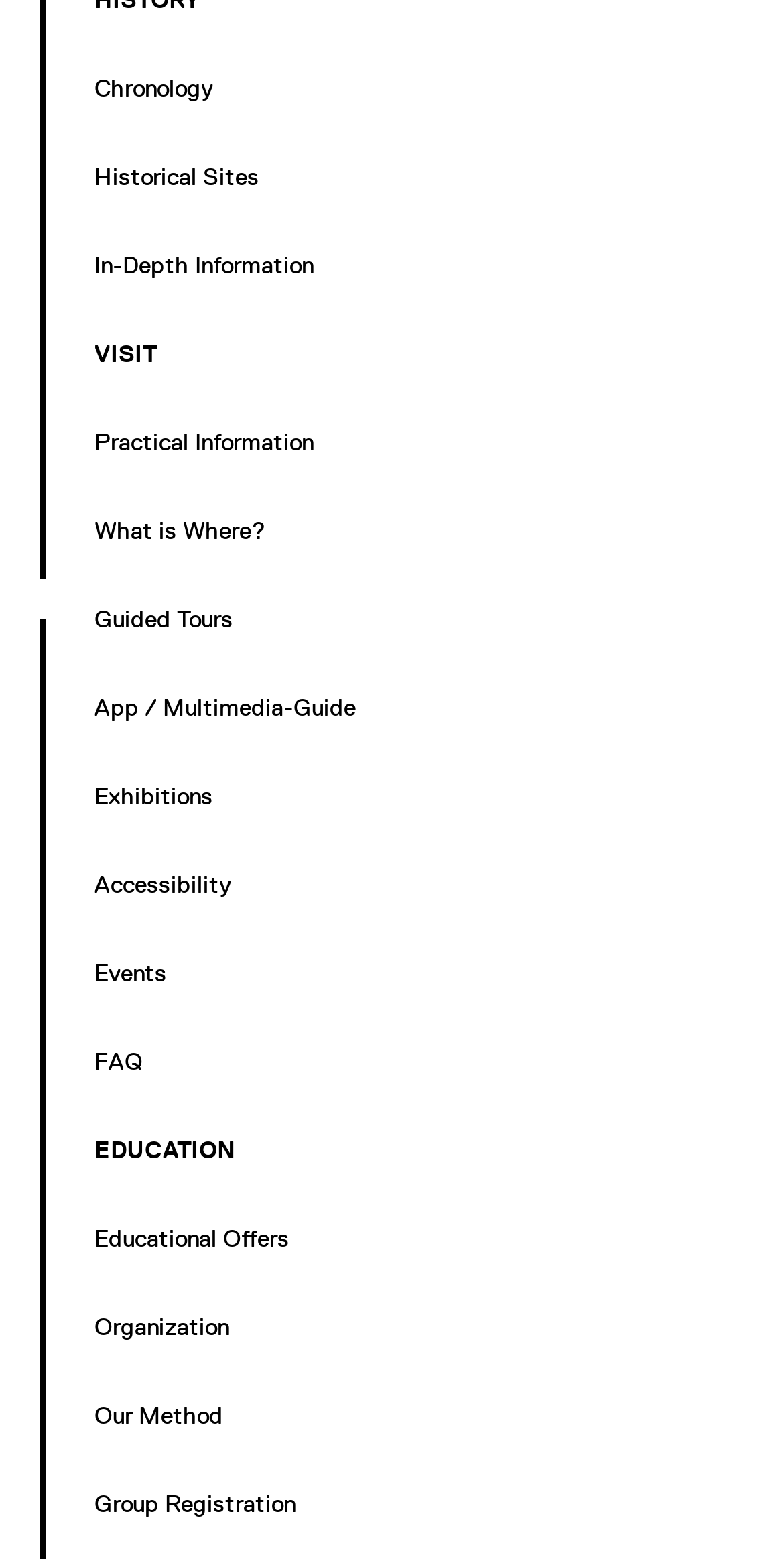Please predict the bounding box coordinates of the element's region where a click is necessary to complete the following instruction: "visit the chronology page". The coordinates should be represented by four float numbers between 0 and 1, i.e., [left, top, right, bottom].

[0.121, 0.044, 0.879, 0.07]